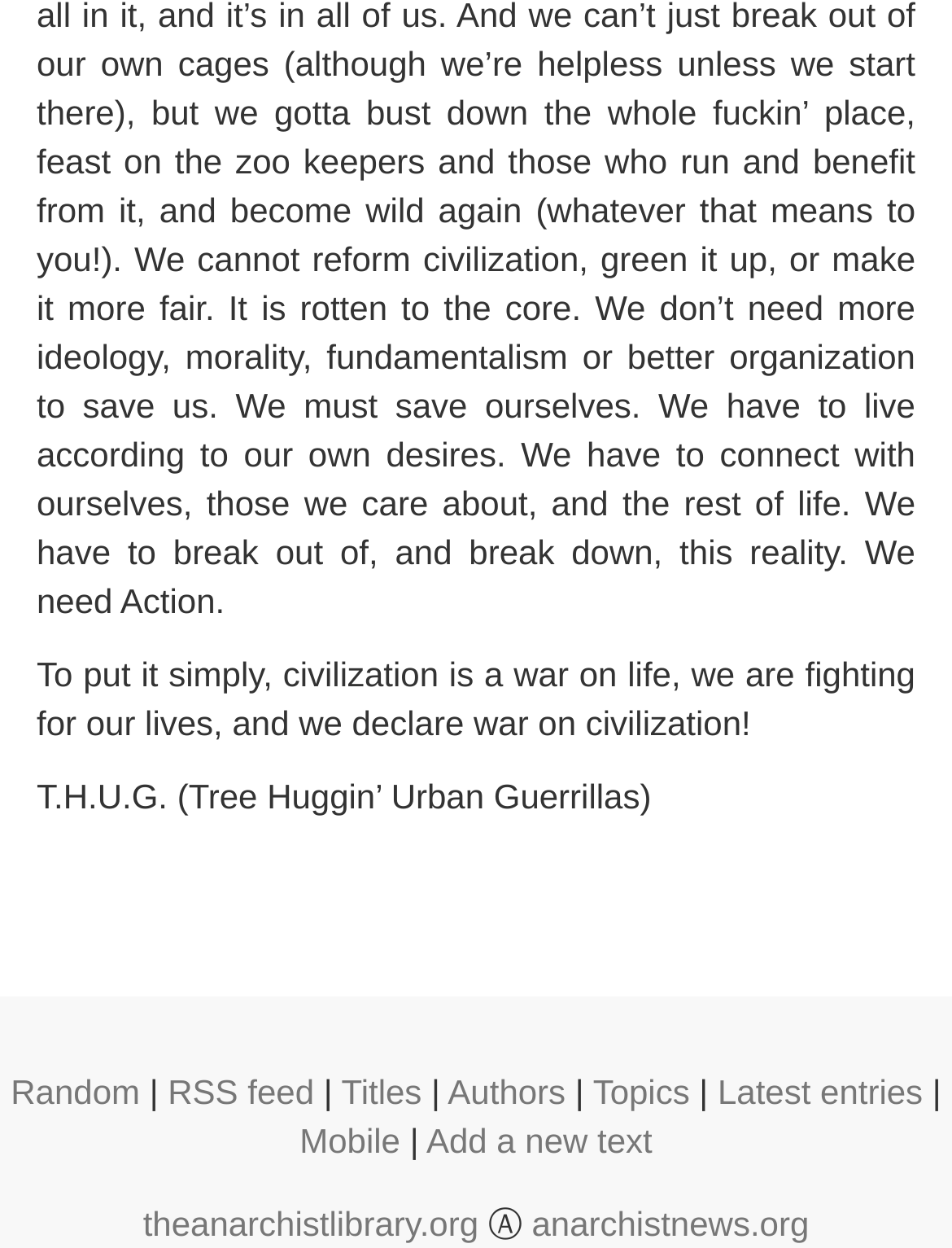Please provide the bounding box coordinates for the element that needs to be clicked to perform the following instruction: "View RSS feed". The coordinates should be given as four float numbers between 0 and 1, i.e., [left, top, right, bottom].

[0.176, 0.86, 0.33, 0.891]